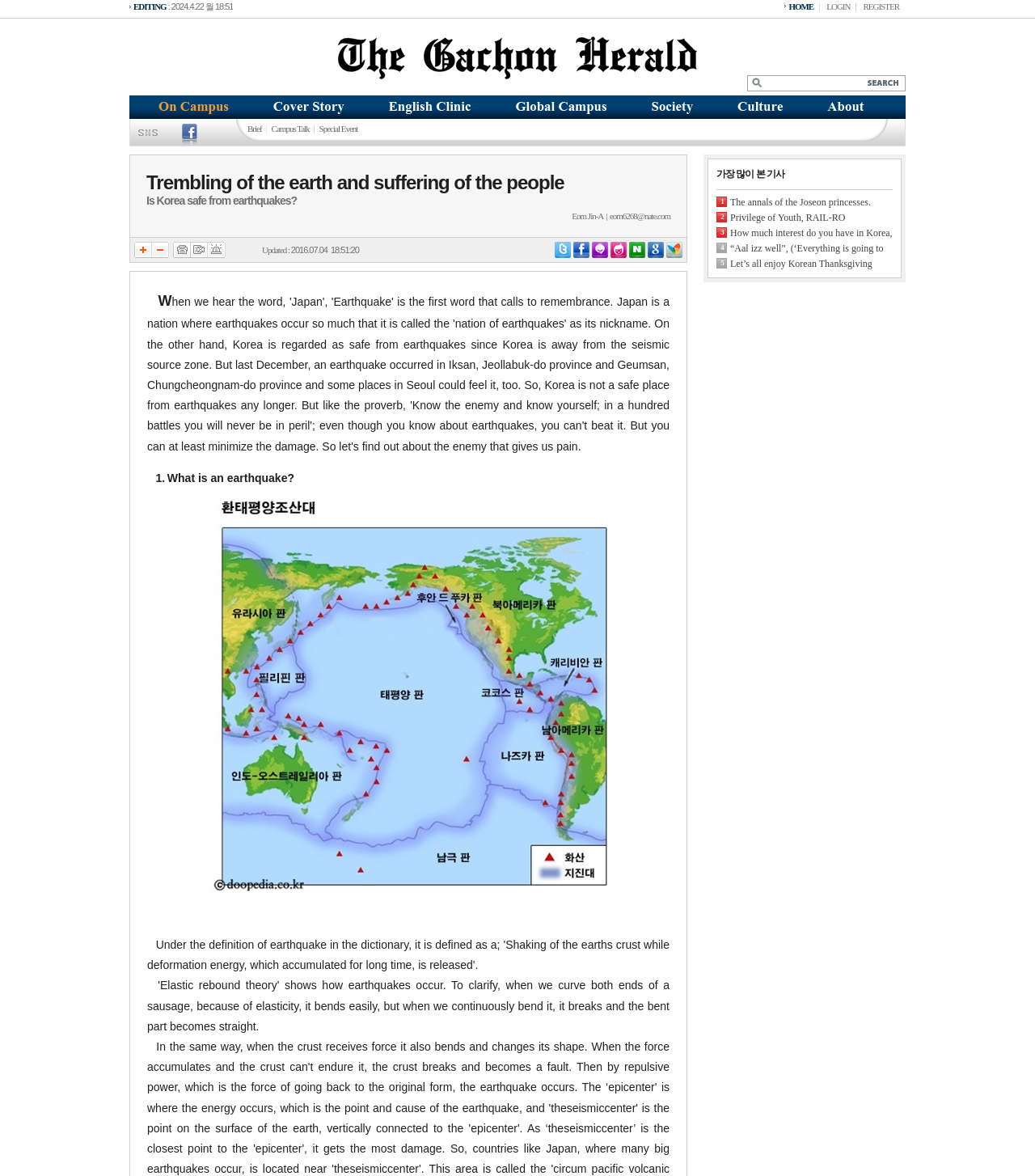Provide the bounding box coordinates for the specified HTML element described in this description: "title="Global Campus"". The coordinates should be four float numbers ranging from 0 to 1, in the format [left, top, right, bottom].

[0.477, 0.094, 0.605, 0.103]